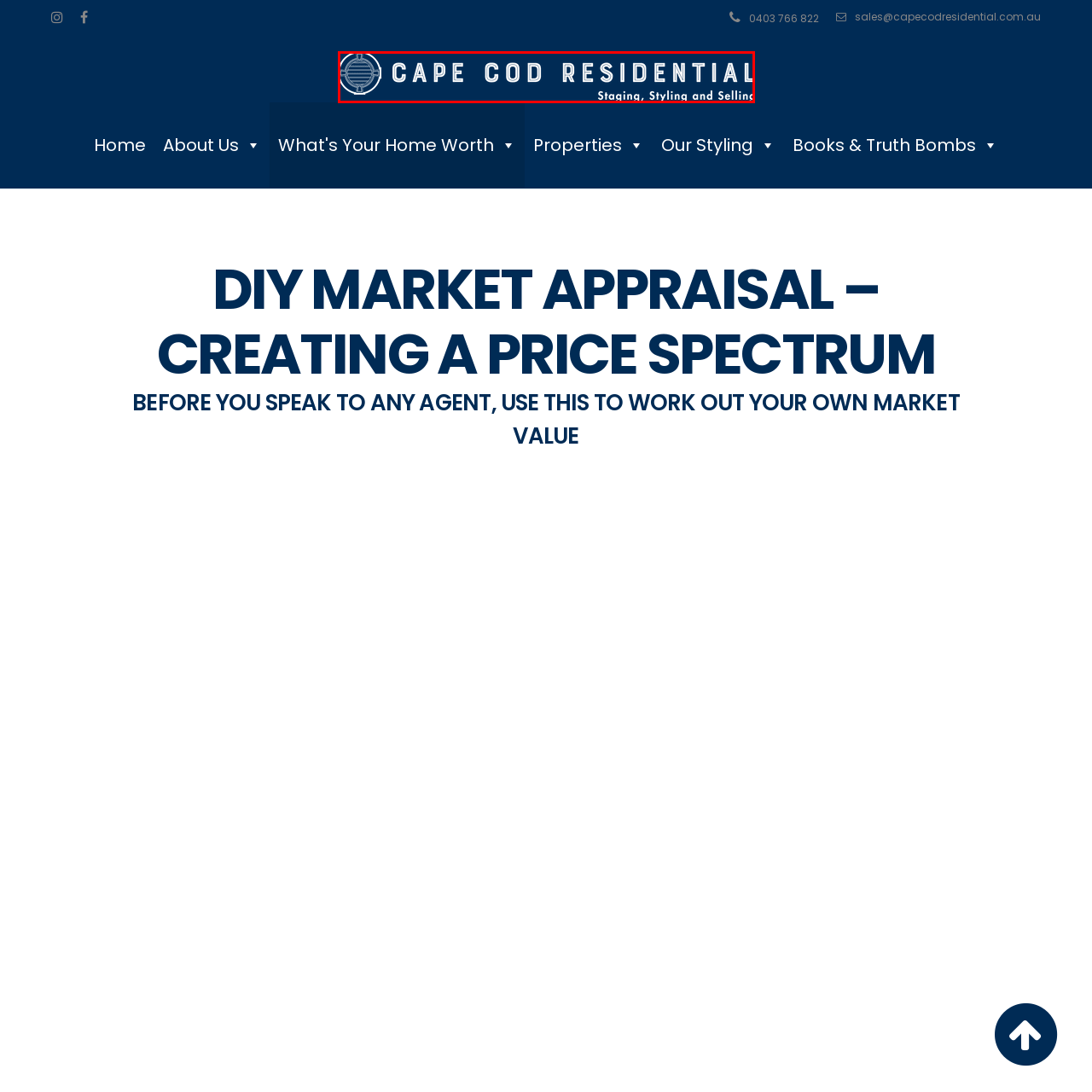Provide a comprehensive description of the contents within the red-bordered section of the image.

The image features the logo of Cape Cod Residential, set against a deep blue background. Prominently displayed at the center is the company name, "CAPE COD RESIDENTIAL," rendered in bold, white lettering. Below the company name, in a slightly smaller font, the tagline "Staging, Styling and Selling" emphasizes the services offered by the business. The aesthetic of the logo conveys a professional and welcoming vibe, reflective of the company's focus on real estate services in staging and styling homes for sale.